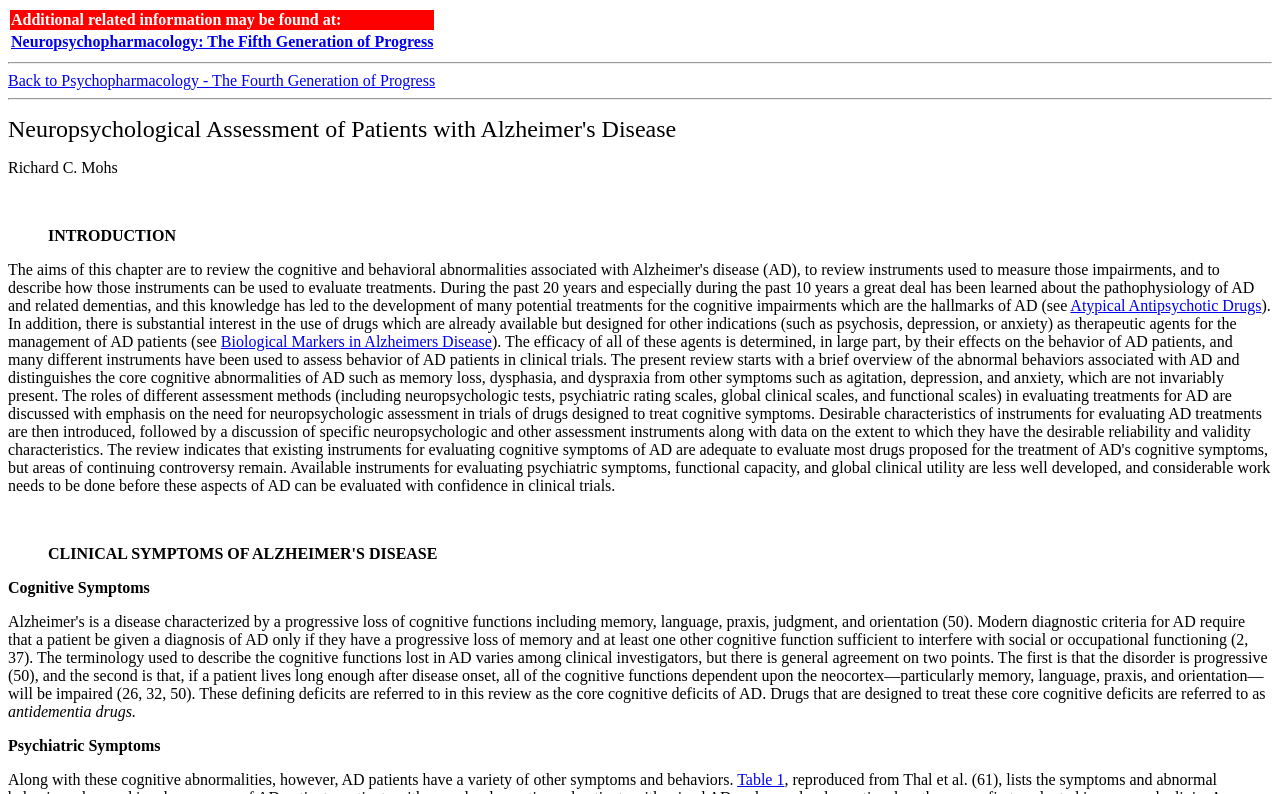Please answer the following question using a single word or phrase: 
What is the text of the first gridcell?

Additional related information may be found at: